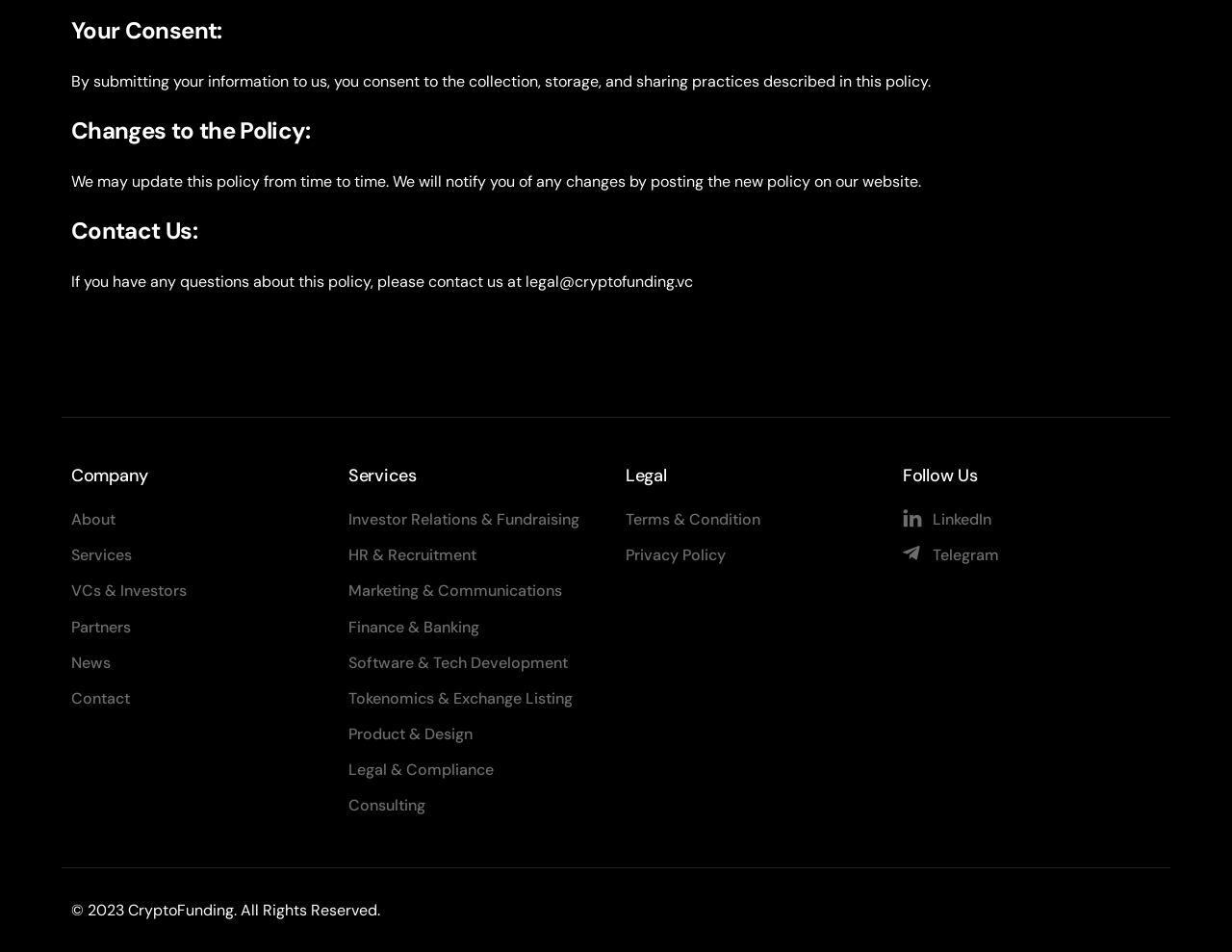Could you specify the bounding box coordinates for the clickable section to complete the following instruction: "Follow us on LinkedIn"?

[0.733, 0.532, 0.942, 0.559]